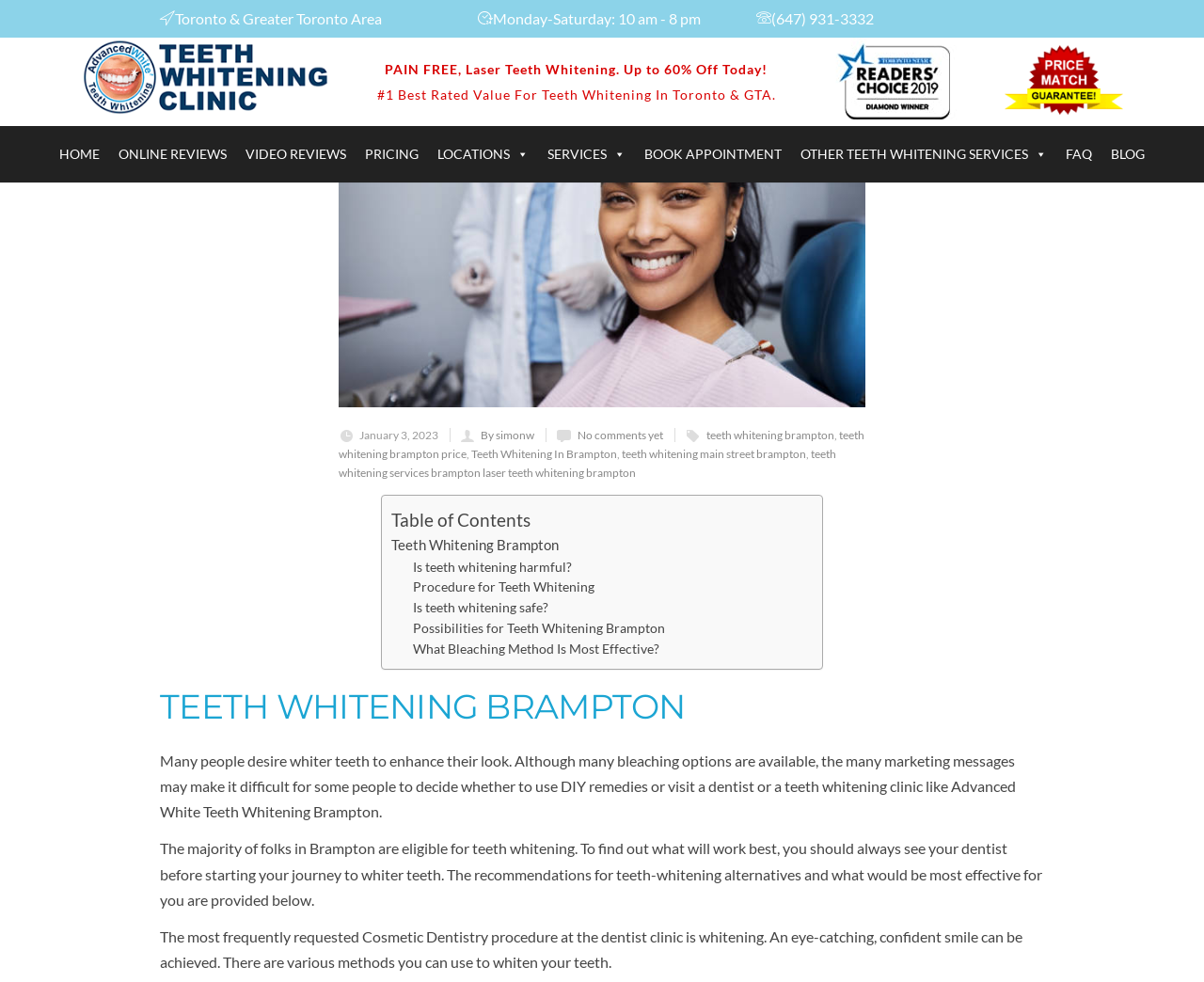Please give a succinct answer using a single word or phrase:
What is the name of the clinic?

Advanced White Teeth Whitening Brampton